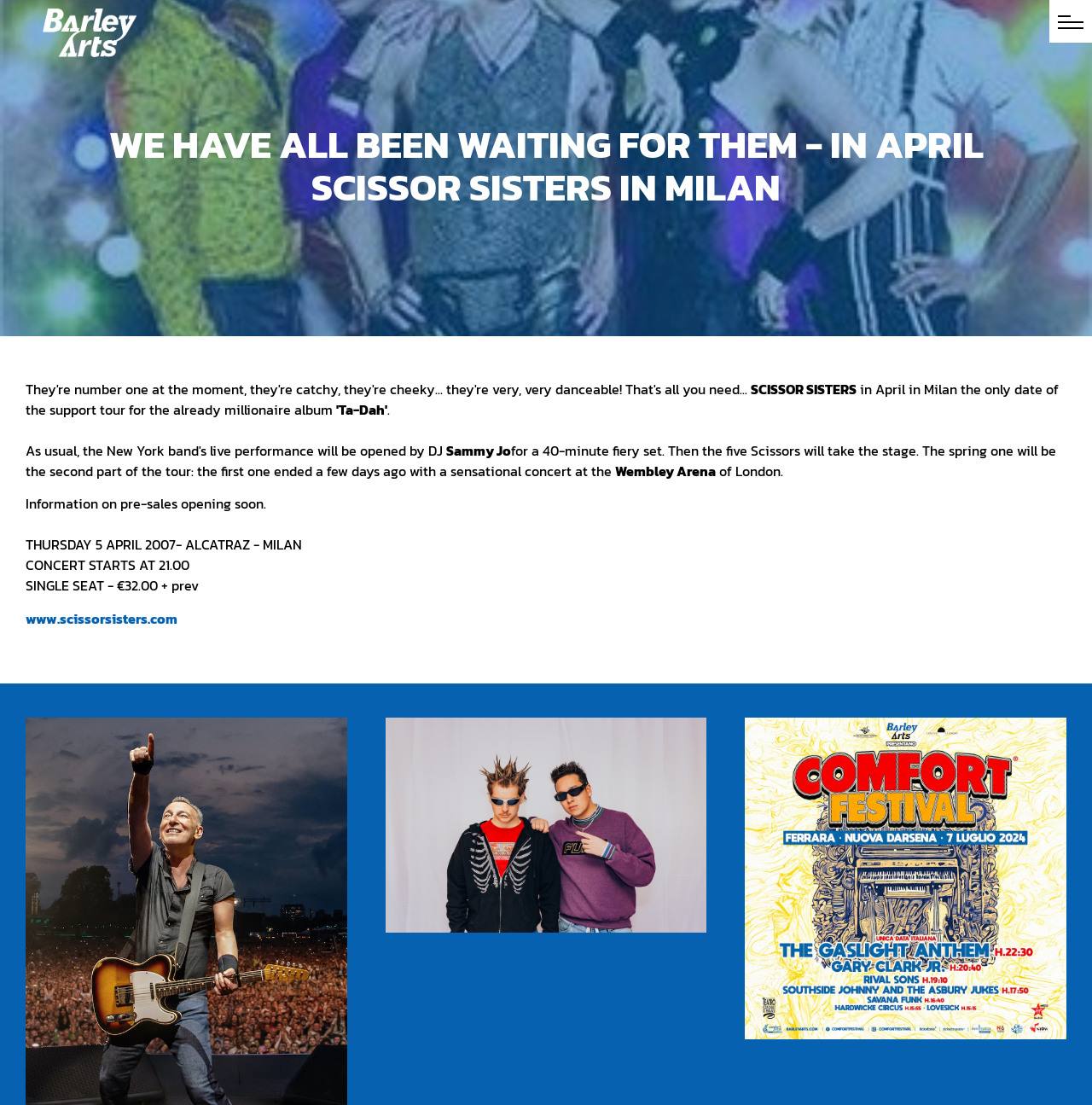Locate the heading on the webpage and return its text.

WE HAVE ALL BEEN WAITING FOR THEM - IN APRIL SCISSOR SISTERS IN MILAN